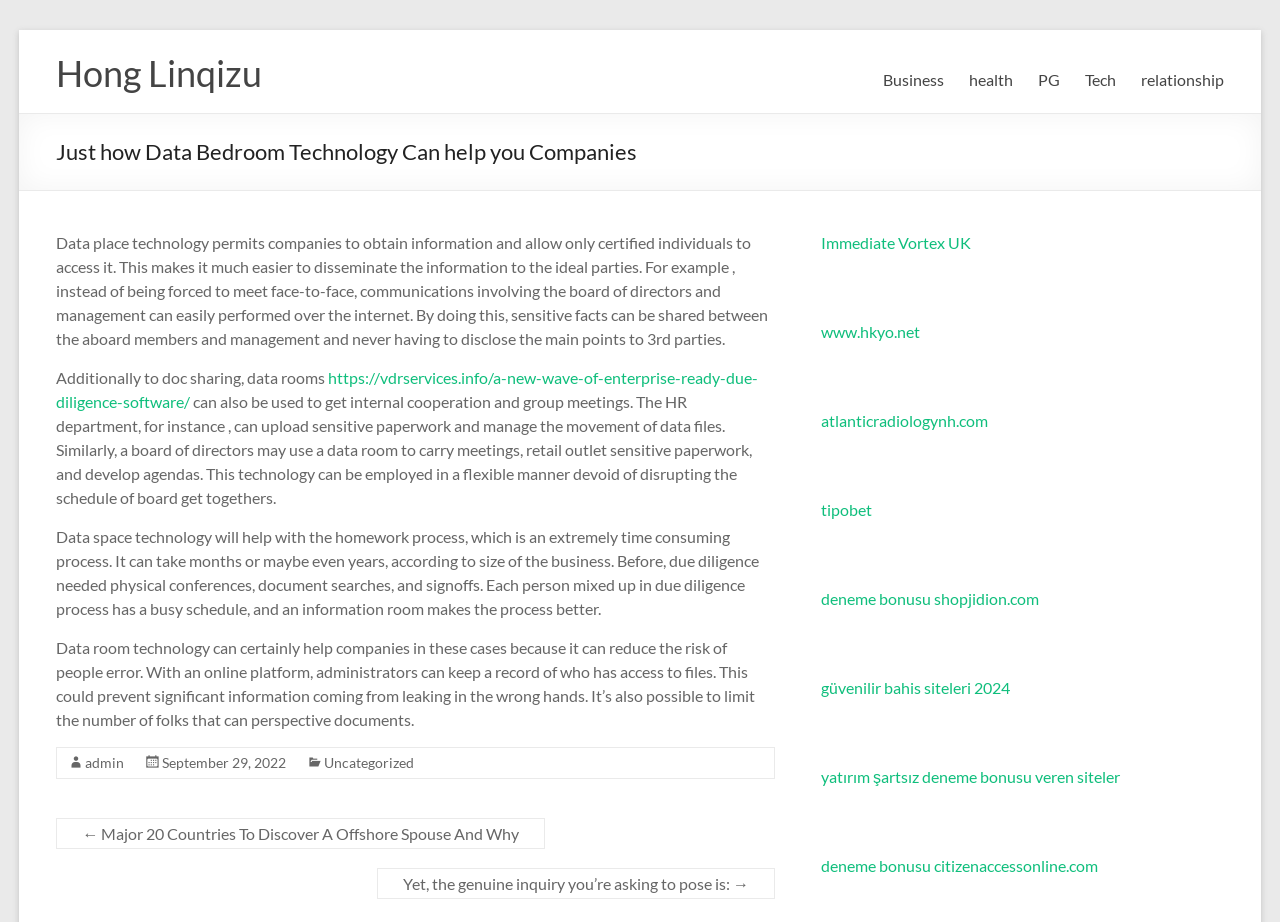Using the format (top-left x, top-left y, bottom-right x, bottom-right y), provide the bounding box coordinates for the described UI element. All values should be floating point numbers between 0 and 1: Hong Linqizu

[0.044, 0.055, 0.205, 0.103]